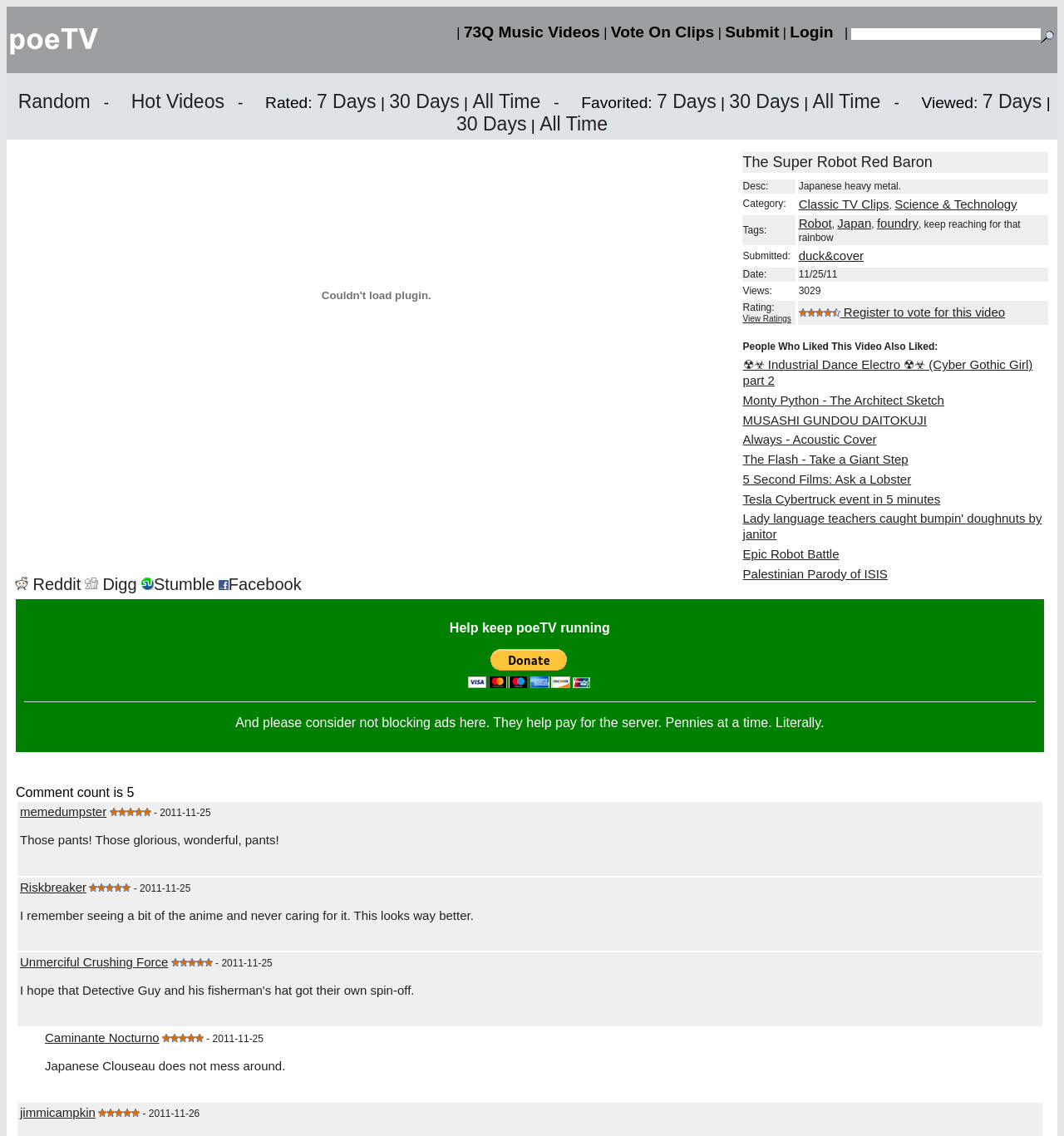Predict the bounding box coordinates for the UI element described as: "7 Days". The coordinates should be four float numbers between 0 and 1, presented as [left, top, right, bottom].

[0.298, 0.08, 0.354, 0.099]